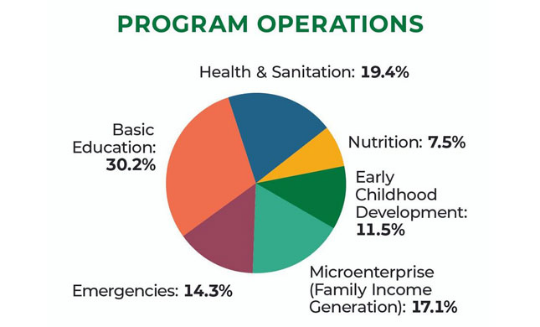What is the second largest program area in terms of resource allocation?
Please provide a single word or phrase in response based on the screenshot.

Health & Sanitation